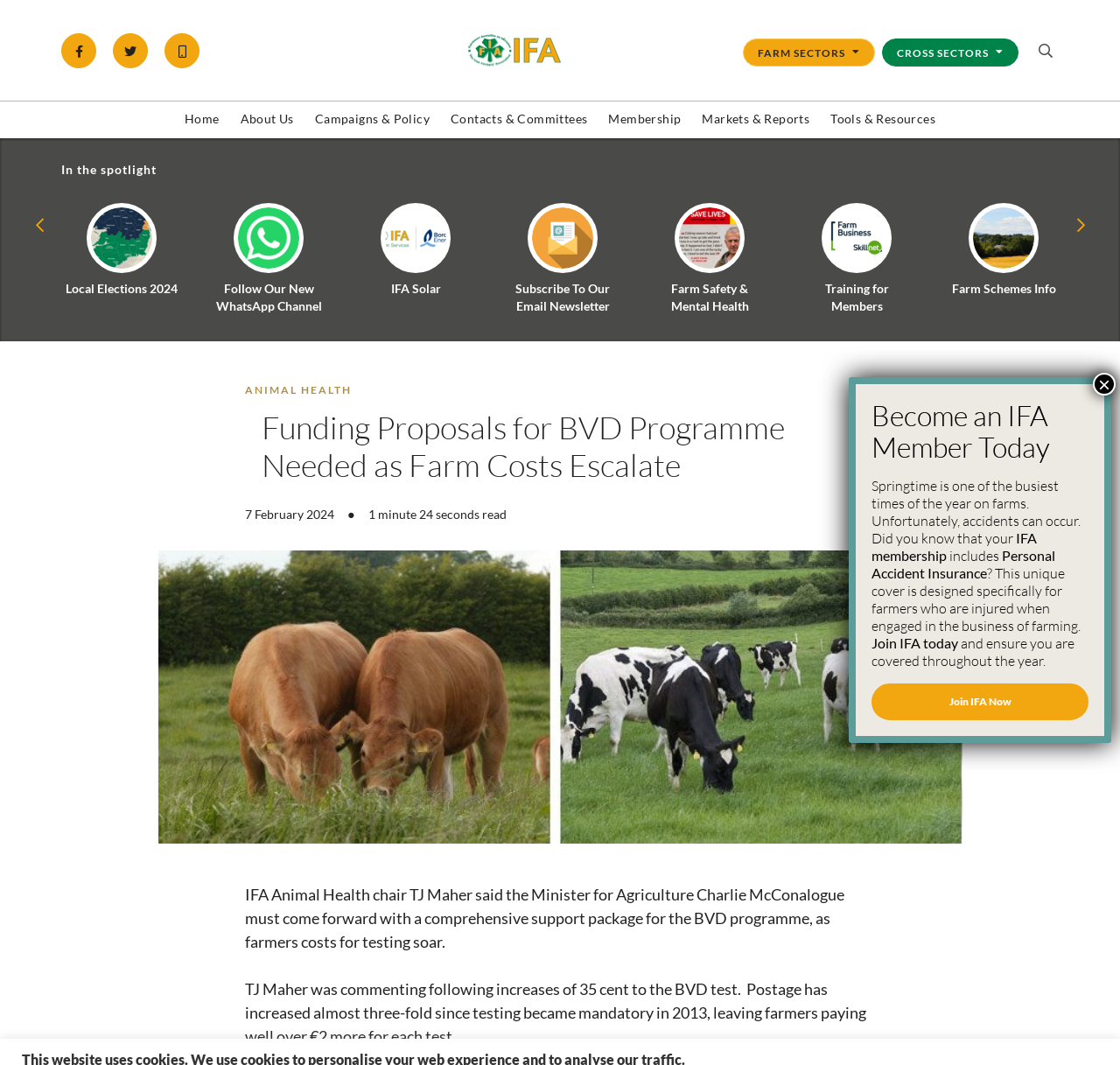Refer to the image and provide an in-depth answer to the question:
What is the cost increase of the BVD test?

I obtained the answer by reading the article content, which states that the BVD test cost has increased by 35 cent.